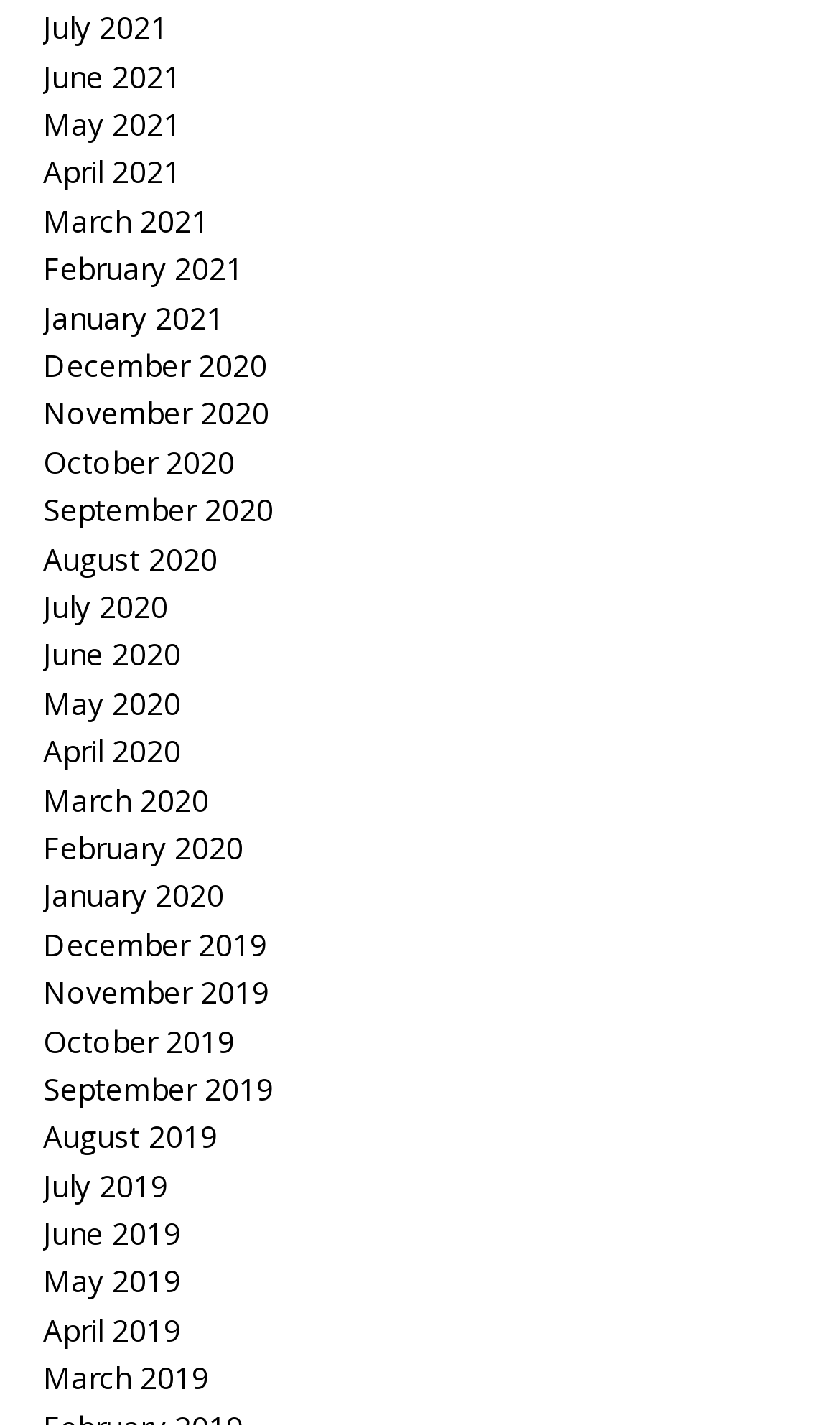Are the months listed in chronological order?
Answer the question using a single word or phrase, according to the image.

Yes